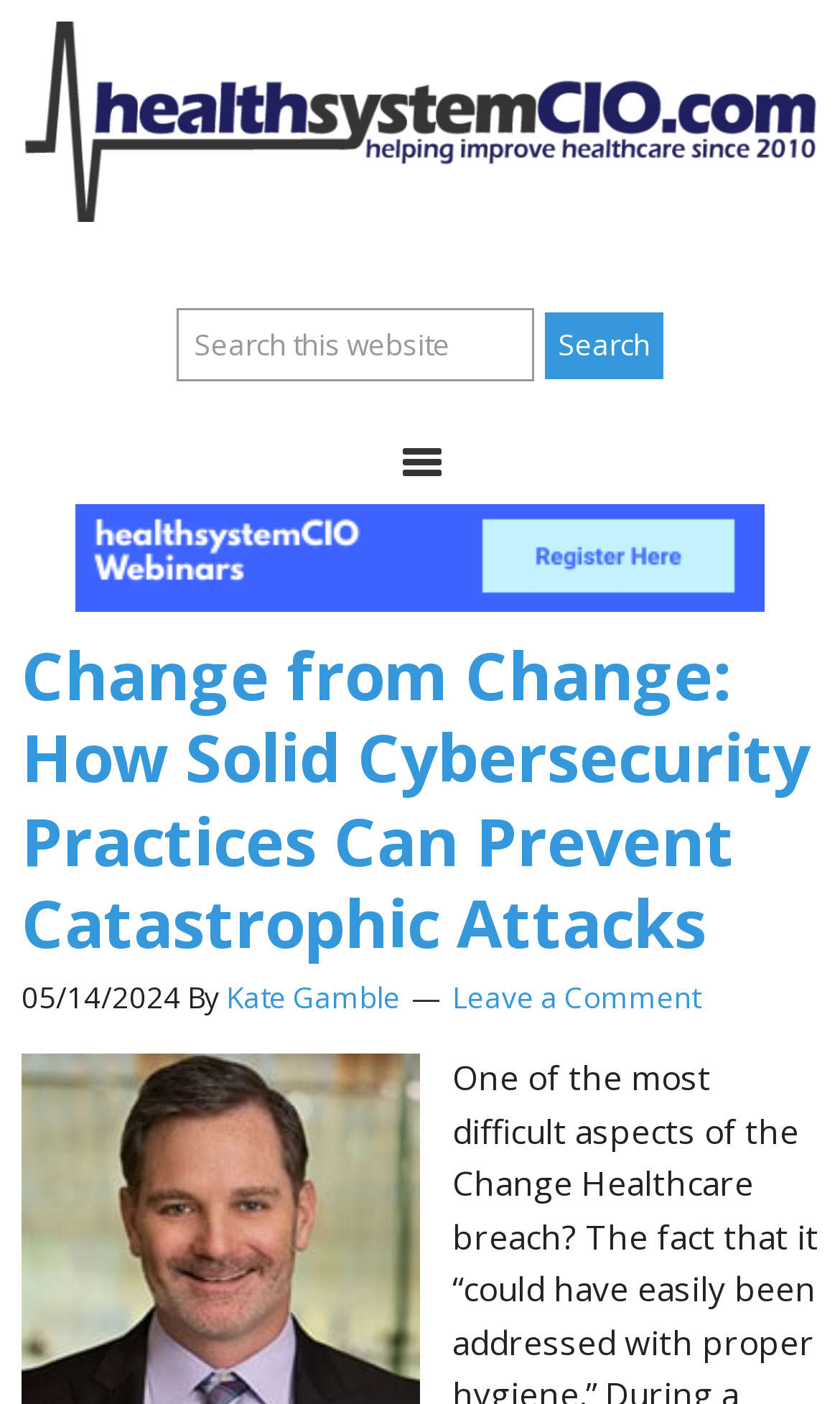Ascertain the bounding box coordinates for the UI element detailed here: "Kate Gamble". The coordinates should be provided as [left, top, right, bottom] with each value being a float between 0 and 1.

[0.269, 0.696, 0.477, 0.724]